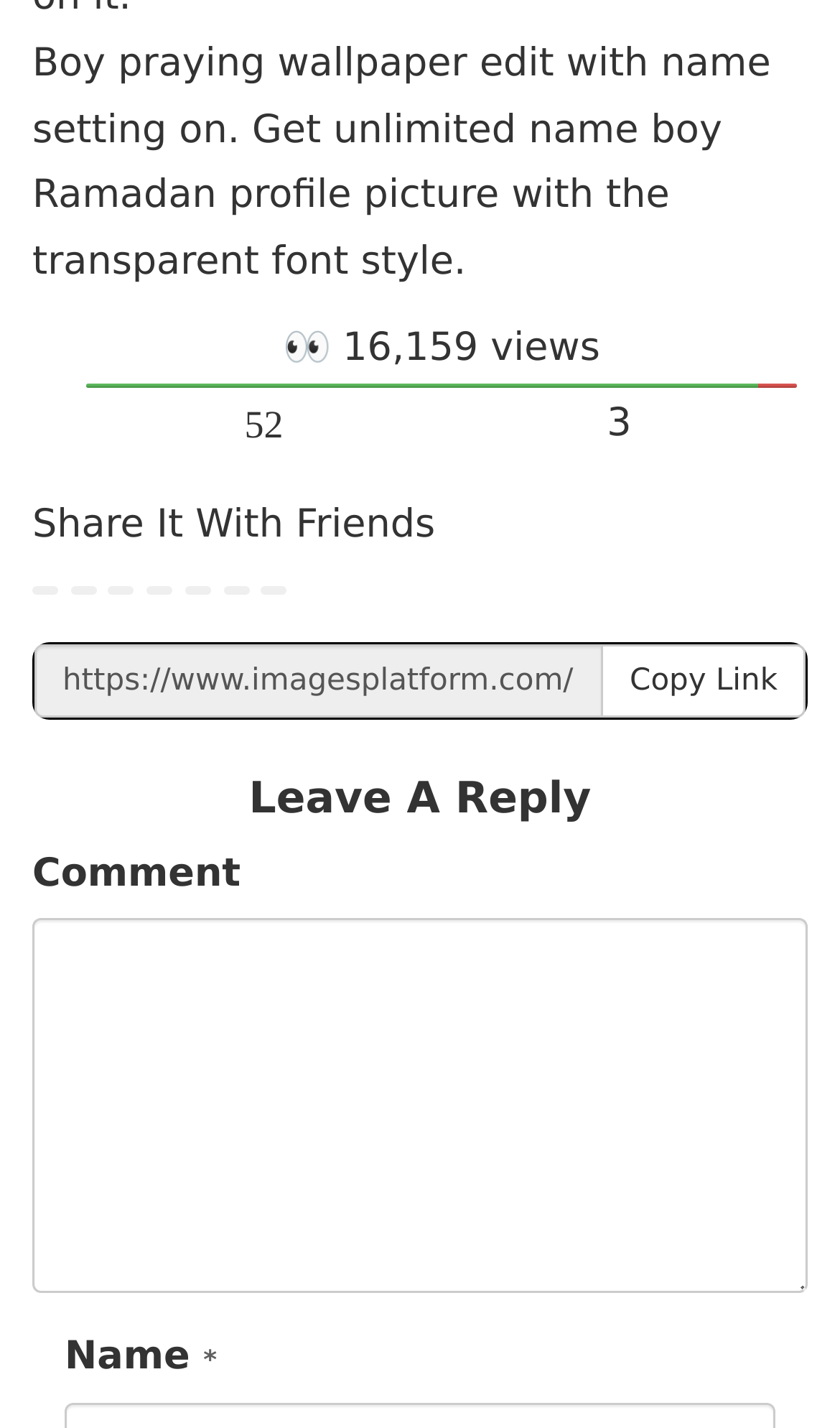Specify the bounding box coordinates of the area that needs to be clicked to achieve the following instruction: "Type a name".

[0.038, 0.451, 0.719, 0.502]